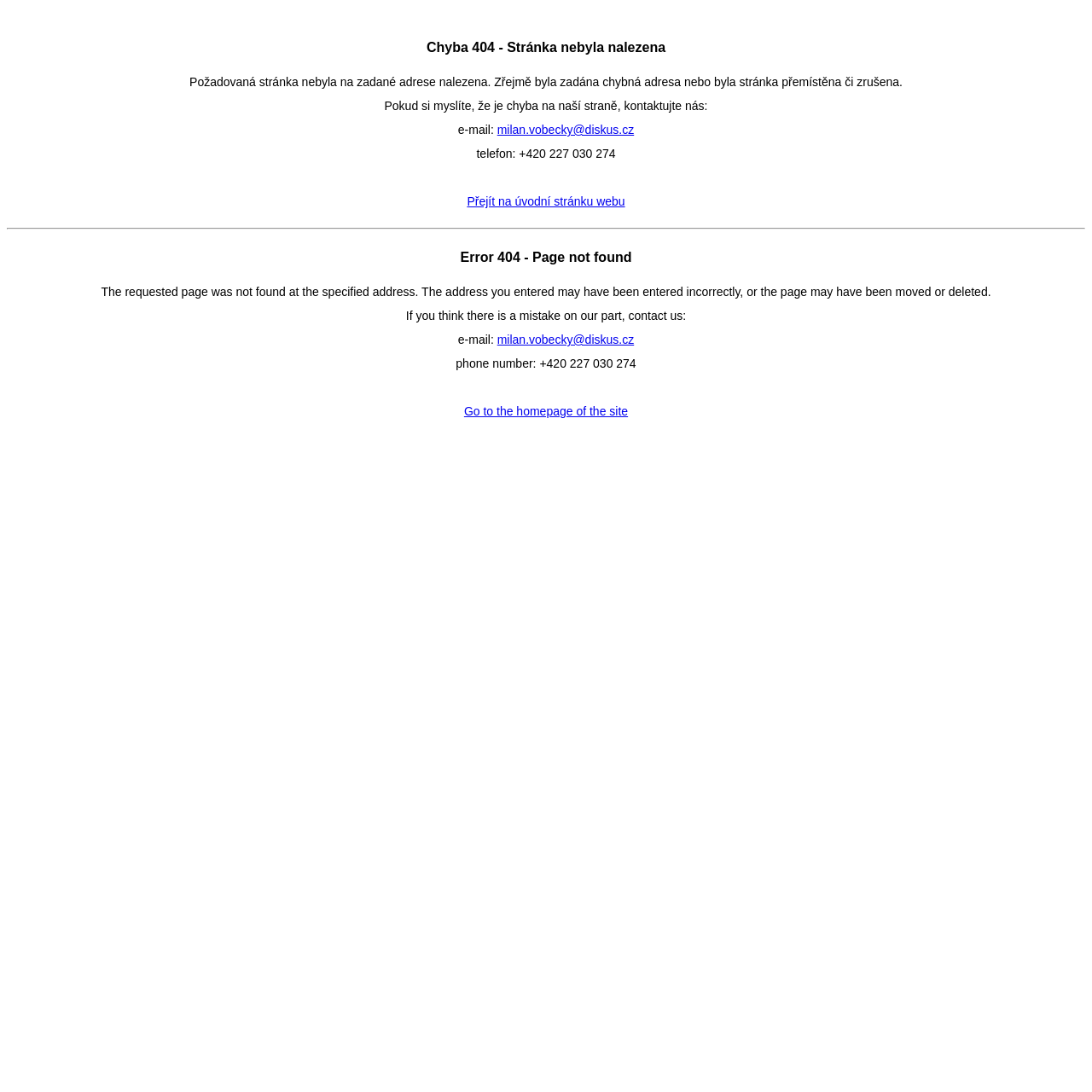What is the phone number to contact for errors?
From the details in the image, provide a complete and detailed answer to the question.

The phone number is mentioned in the StaticText element 'telefon: +420 227 030 274' and also in the StaticText element 'phone number: +420 227 030 274'. This is the contact number provided for errors or issues on the webpage.